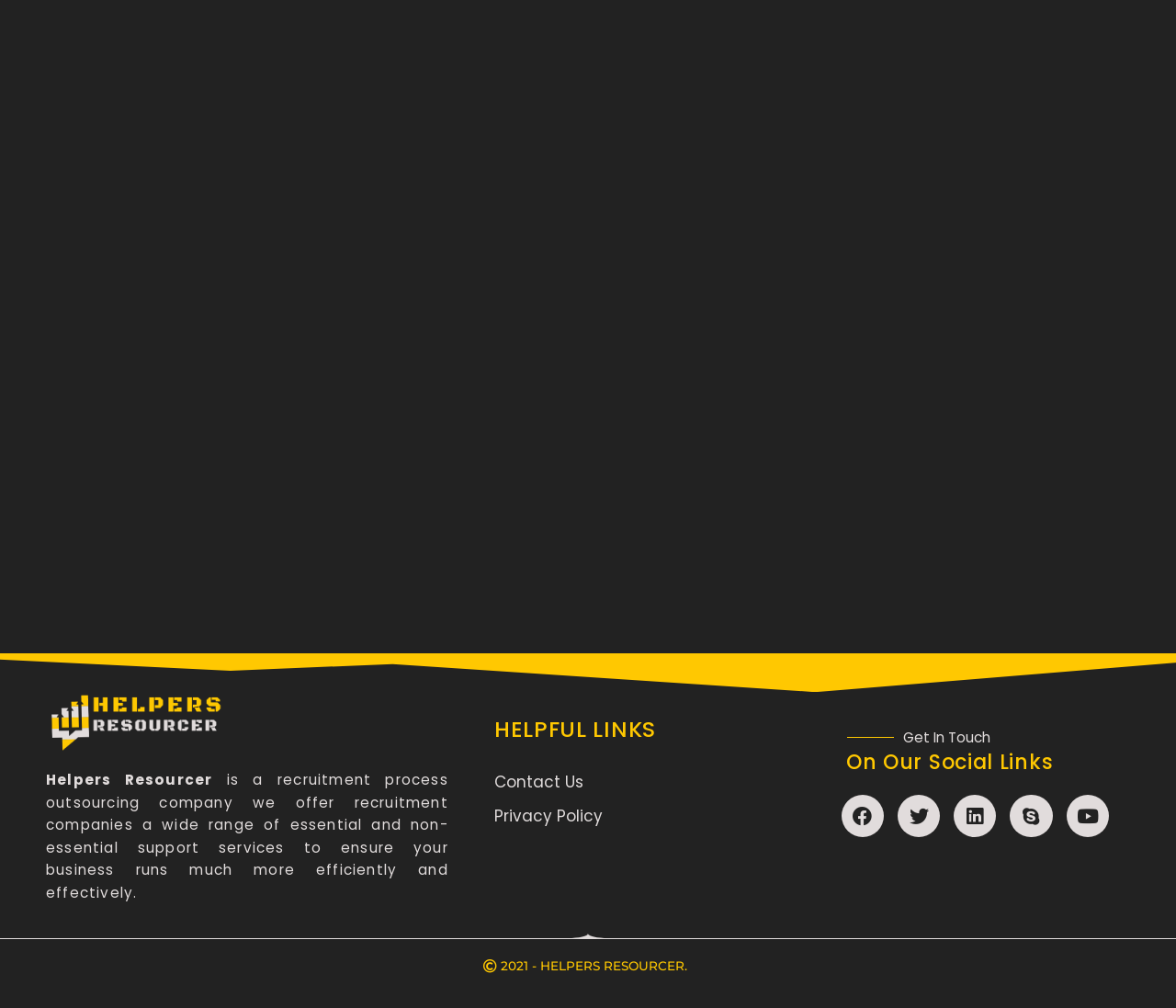Locate the bounding box coordinates of the area where you should click to accomplish the instruction: "Visit Facebook page".

[0.715, 0.788, 0.752, 0.831]